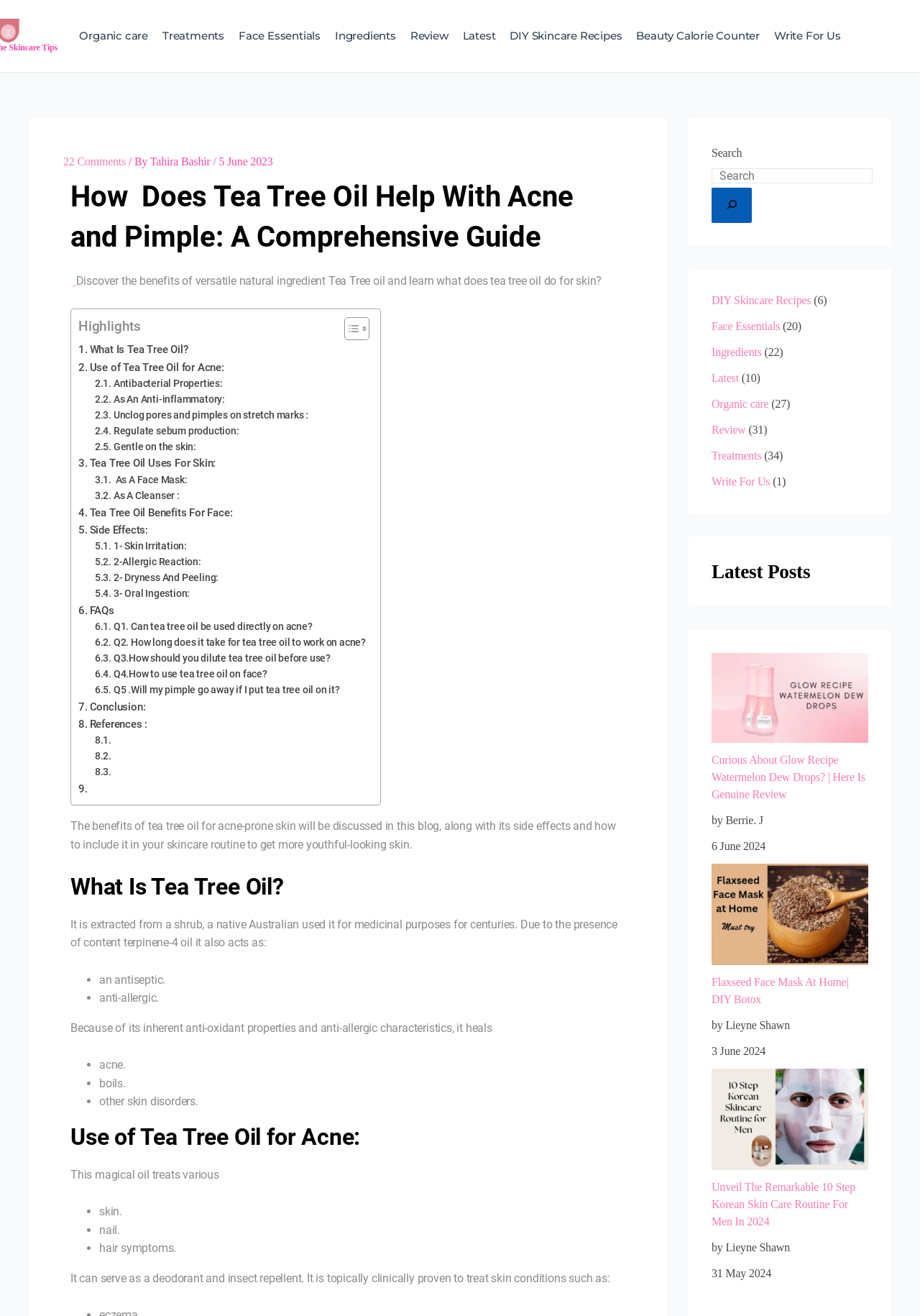Using the details from the image, please elaborate on the following question: What are the antibacterial properties of Tea Tree Oil?

The antibacterial properties of Tea Tree Oil include its antiseptic and anti-allergic characteristics, which are mentioned in the section 'What Is Tea Tree Oil?' and help in healing acne and other skin disorders.